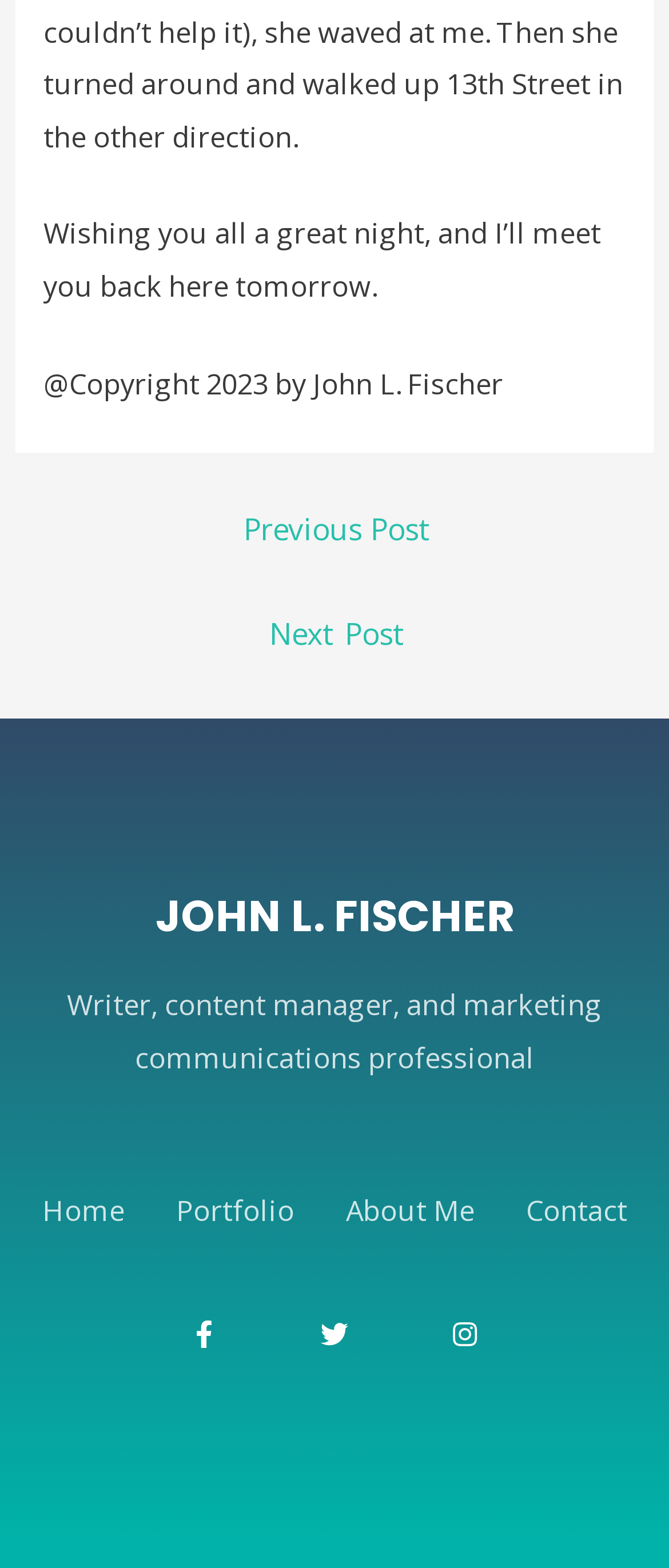Specify the bounding box coordinates of the area that needs to be clicked to achieve the following instruction: "contact the author".

[0.786, 0.745, 0.937, 0.799]